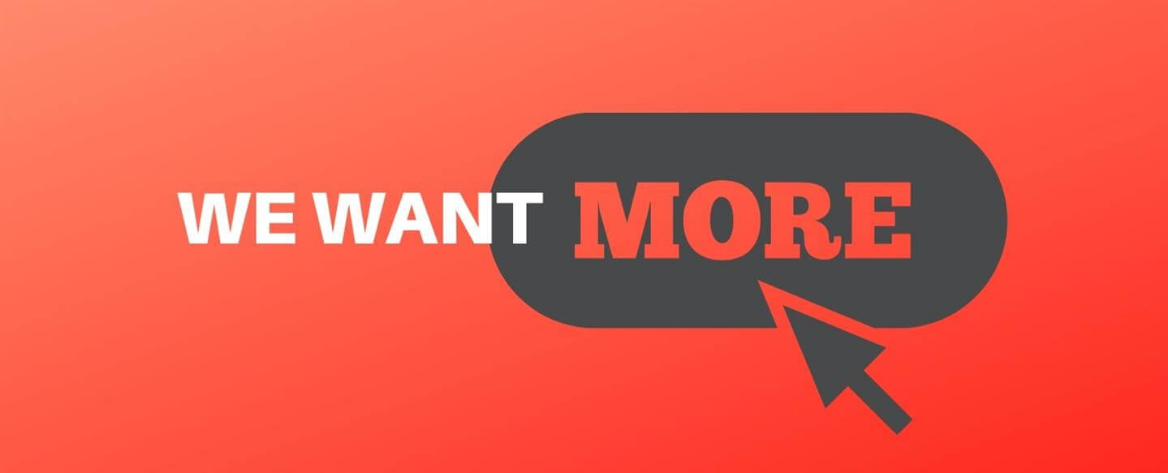Break down the image into a detailed narrative.

The image features a bold and striking graphic with the text "WE WANT MORE" prominently displayed. The phrase is set against a vibrant red background, which enhances its urgency and appeal. The word "MORE" is highlighted in a larger, bolder font, drawing immediate attention and suggesting a call to action. Accompanying the text is a stylized cursor icon, pointing towards the word, further emphasizing the interactive element. This design effectively communicates a desire for enhanced engagement or services, fitting into the context of business promotion and customer expectations for more comprehensive online experiences.